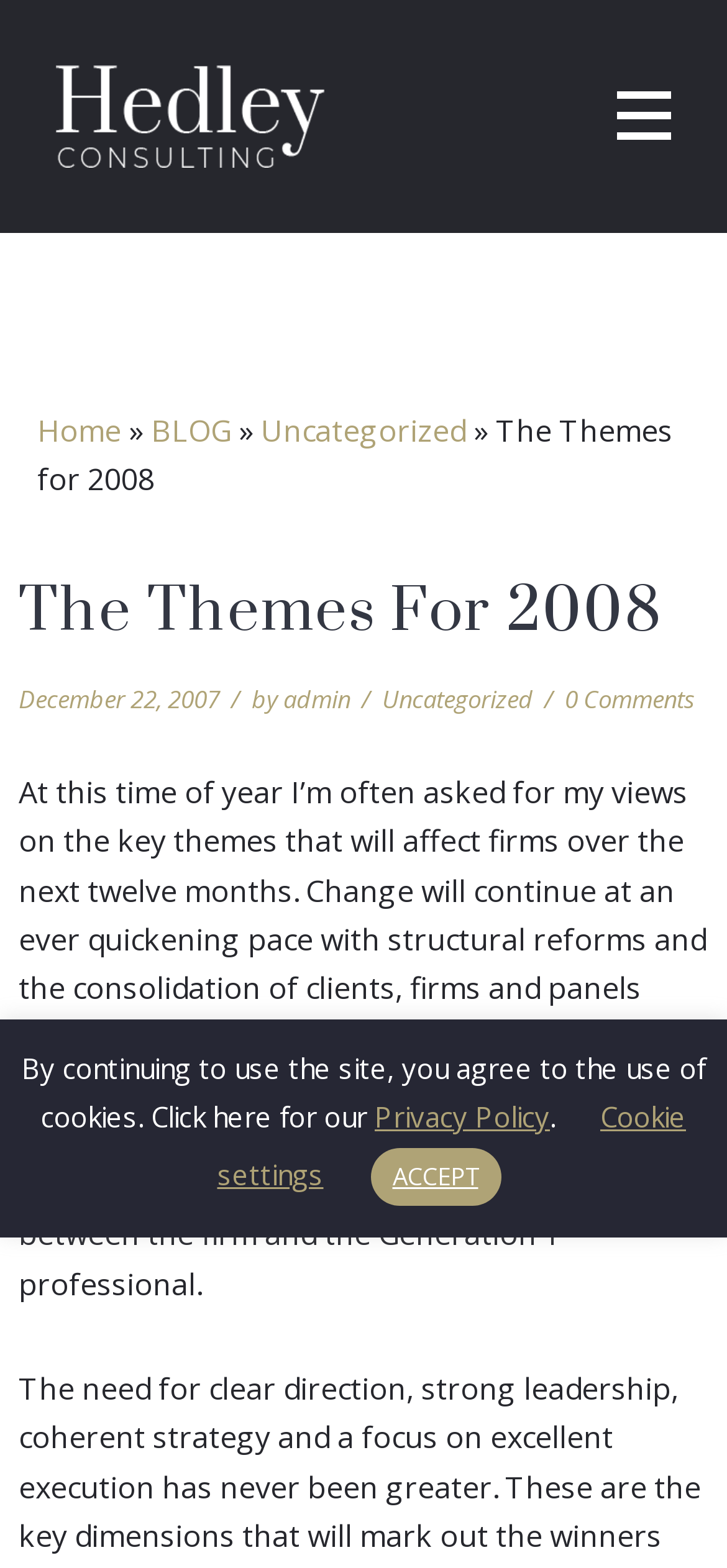Give an in-depth explanation of the webpage layout and content.

The webpage appears to be a blog post titled "The Themes for 2008" by Hedley Consulting. At the top, there are three links: one on the left side, one in the middle, and one on the right side. The left link is labeled "Home", followed by a "»" symbol, and then a "BLOG" link. The right link is labeled "Uncategorized".

Below these links, there is a heading that reads "The Themes For 2008" in a larger font size. Underneath the heading, there is a date "December 22, 2007", followed by the author's name "admin" and another "Uncategorized" link.

The main content of the blog post starts below, which discusses the key themes that will affect firms over the next twelve months, including structural reforms, consolidation, and the need to build an aligned external and internal brand.

At the bottom of the page, there is a notice about the use of cookies, with a link to the "Privacy Policy" and two buttons: "Cookie settings" and "ACCEPT".